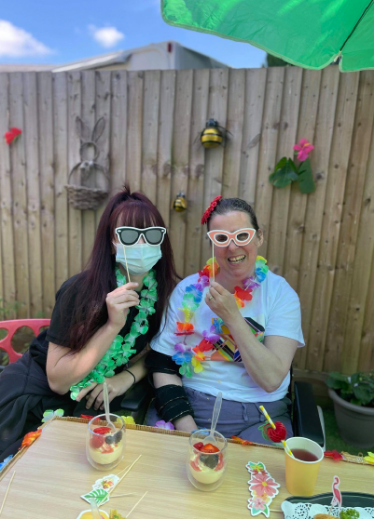What type of theme is suggested by the drinks and garnishes?
Look at the screenshot and respond with a single word or phrase.

Tropical